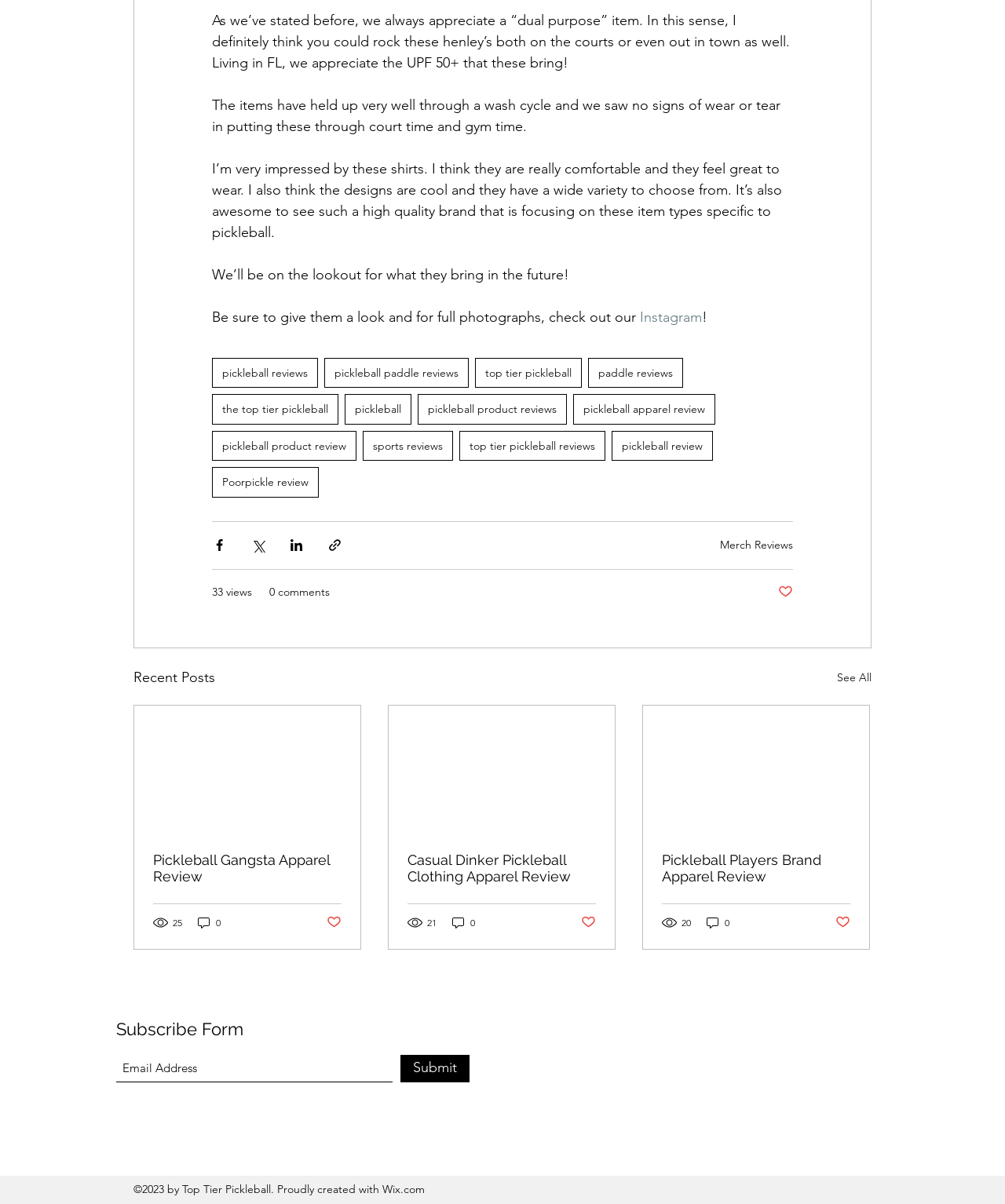Please study the image and answer the question comprehensively:
What is the topic of the reviews on this webpage?

Based on the text content of the webpage, it appears that the reviews are focused on pickleball apparel, with mentions of specific brands and products, such as Pickleball Gangsta Apparel and Casual Dinker Pickleball Clothing.